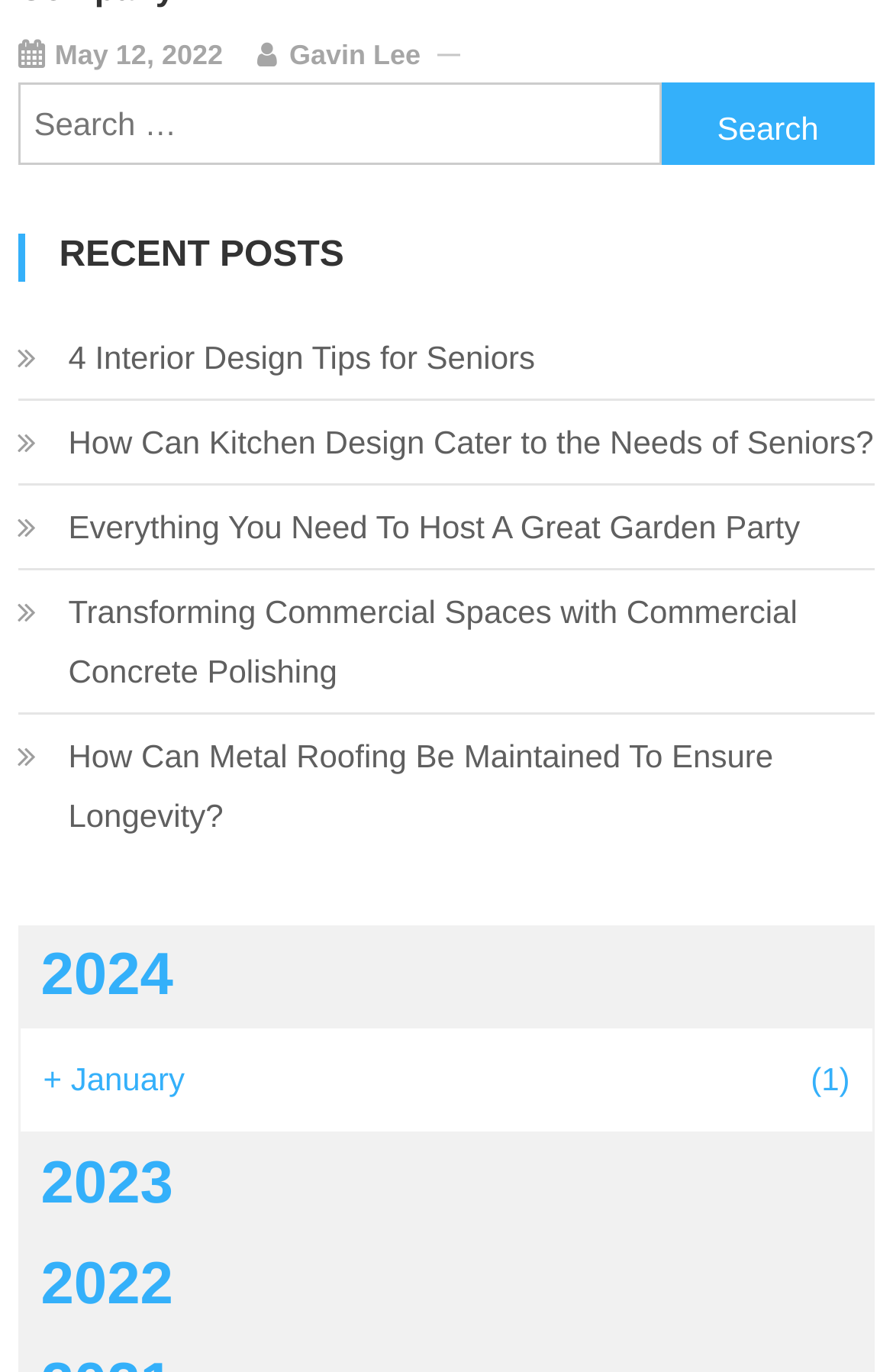Given the content of the image, can you provide a detailed answer to the question?
What is the date of the latest post?

The latest post date can be found at the top of the webpage, where it says 'May 12, 2022' next to the author's name 'Gavin Lee'.